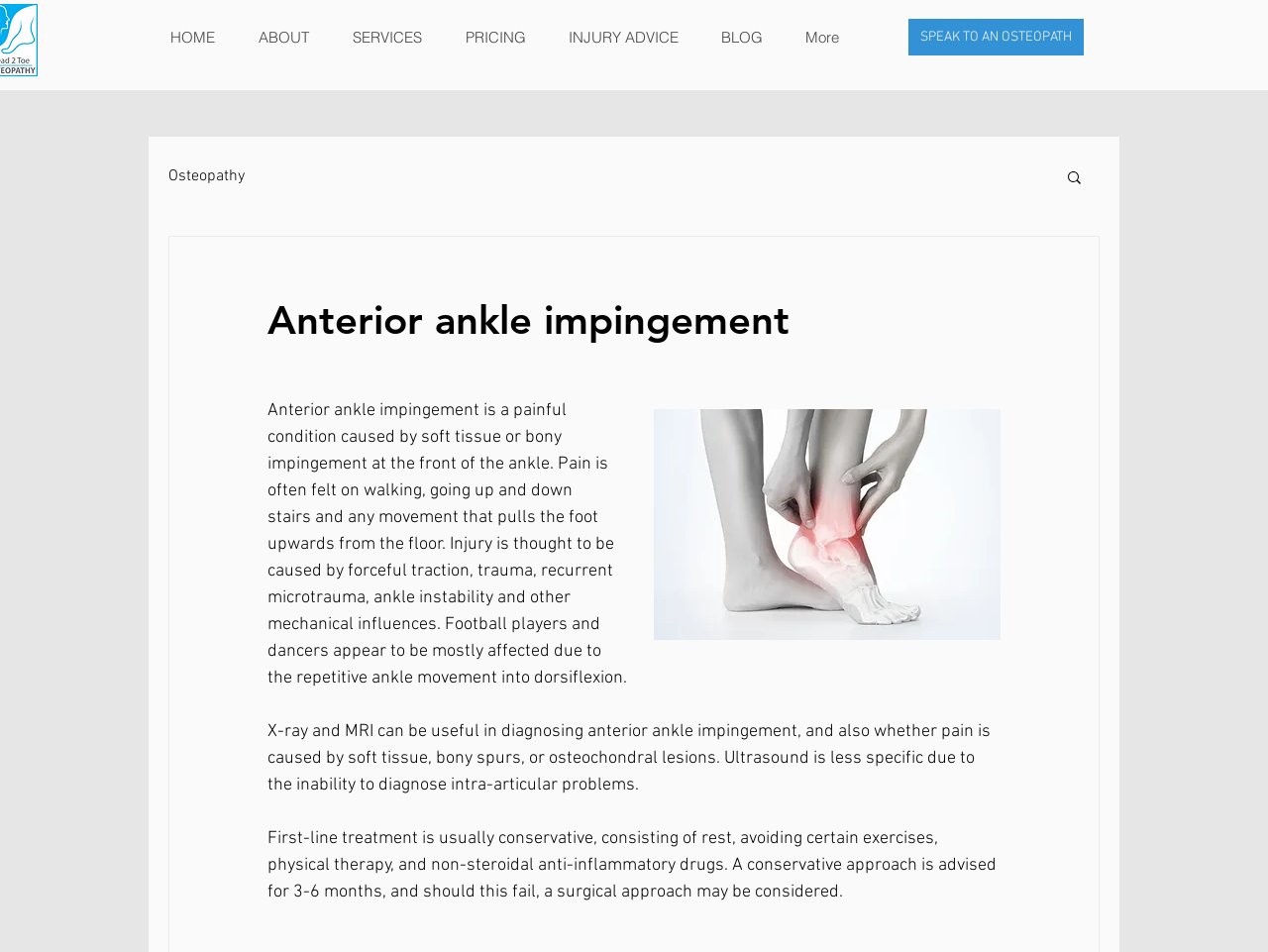Can you determine the bounding box coordinates of the area that needs to be clicked to fulfill the following instruction: "speak to an osteopath"?

[0.716, 0.019, 0.855, 0.06]